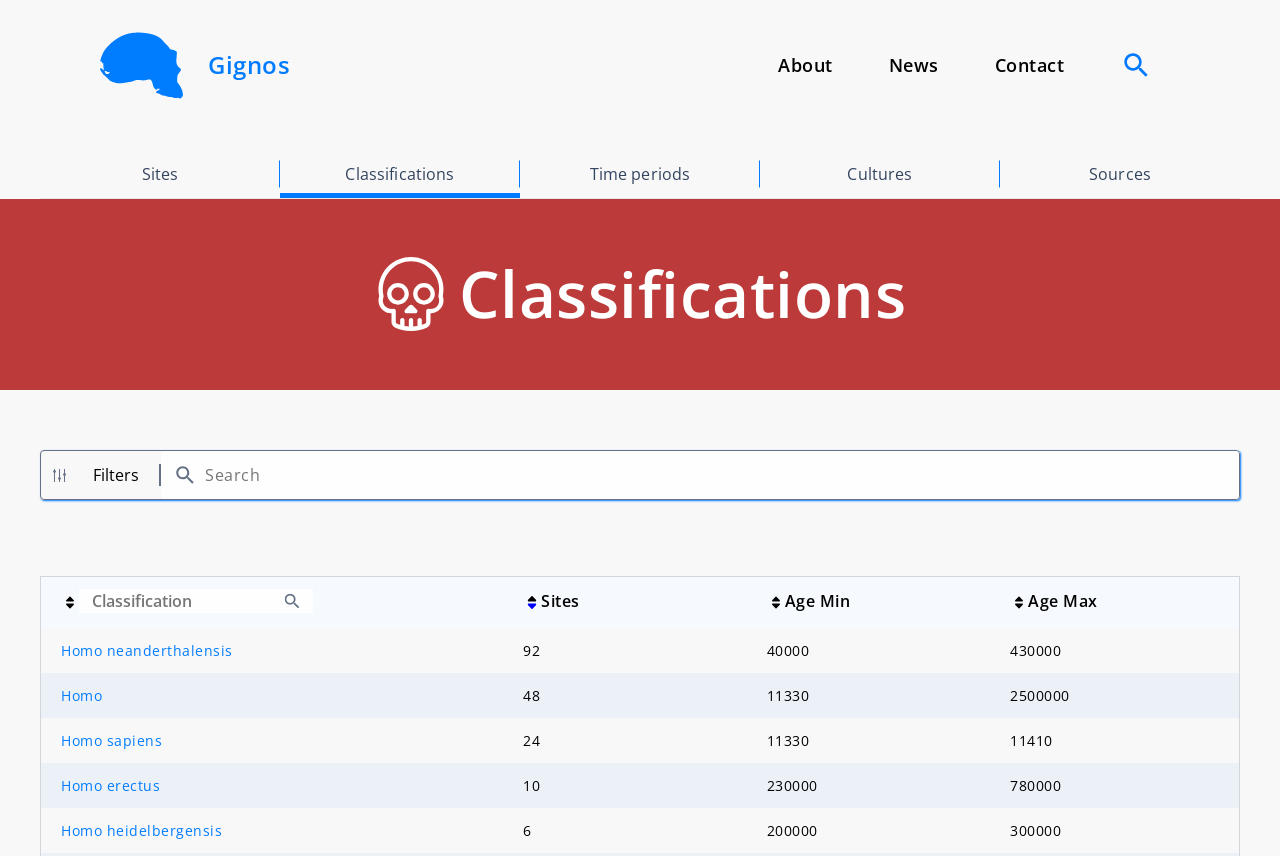With reference to the image, please provide a detailed answer to the following question: What is the age range of Homo sapiens?

I found the answer by looking at the gridcell containing the text '11330' and '11410' in the Age Min and Age Max columns of the classification table, respectively, for the row containing 'Homo sapiens'.